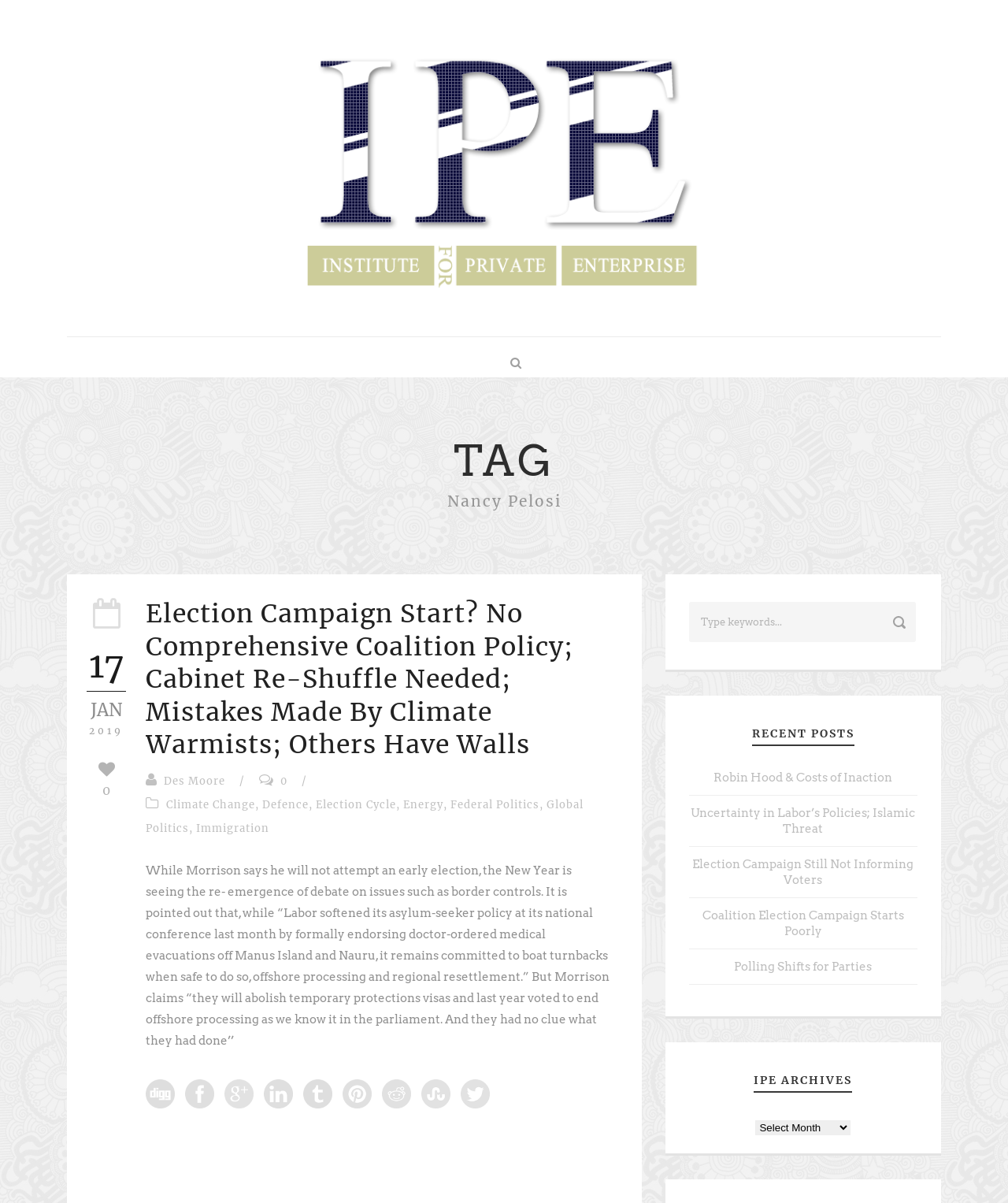Identify the bounding box coordinates of the element that should be clicked to fulfill this task: "Share the article on Facebook". The coordinates should be provided as four float numbers between 0 and 1, i.e., [left, top, right, bottom].

[0.184, 0.897, 0.212, 0.921]